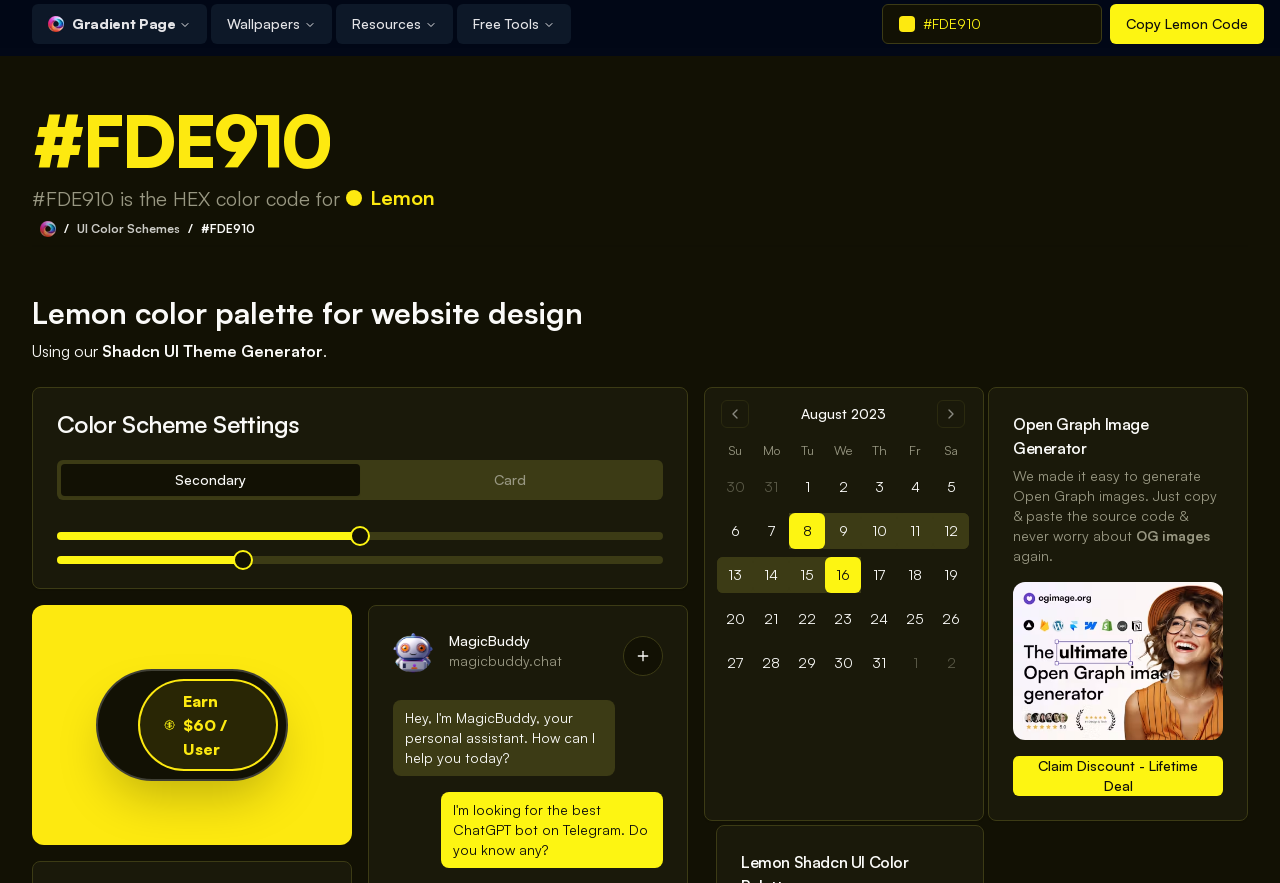What is the purpose of the grid displayed on this webpage?
Using the image, respond with a single word or phrase.

calendar